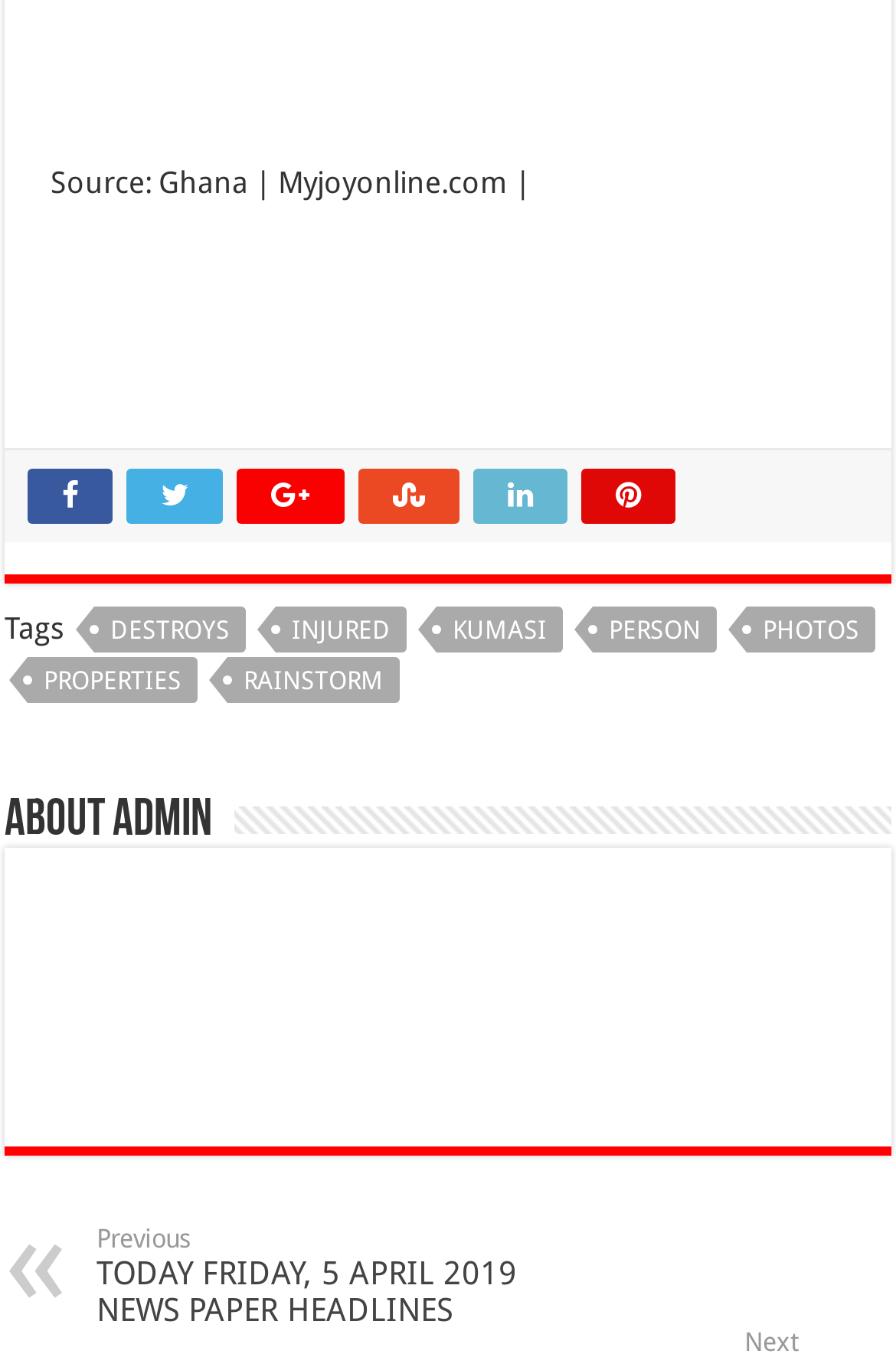Who is the author of the webpage?
Answer briefly with a single word or phrase based on the image.

admin